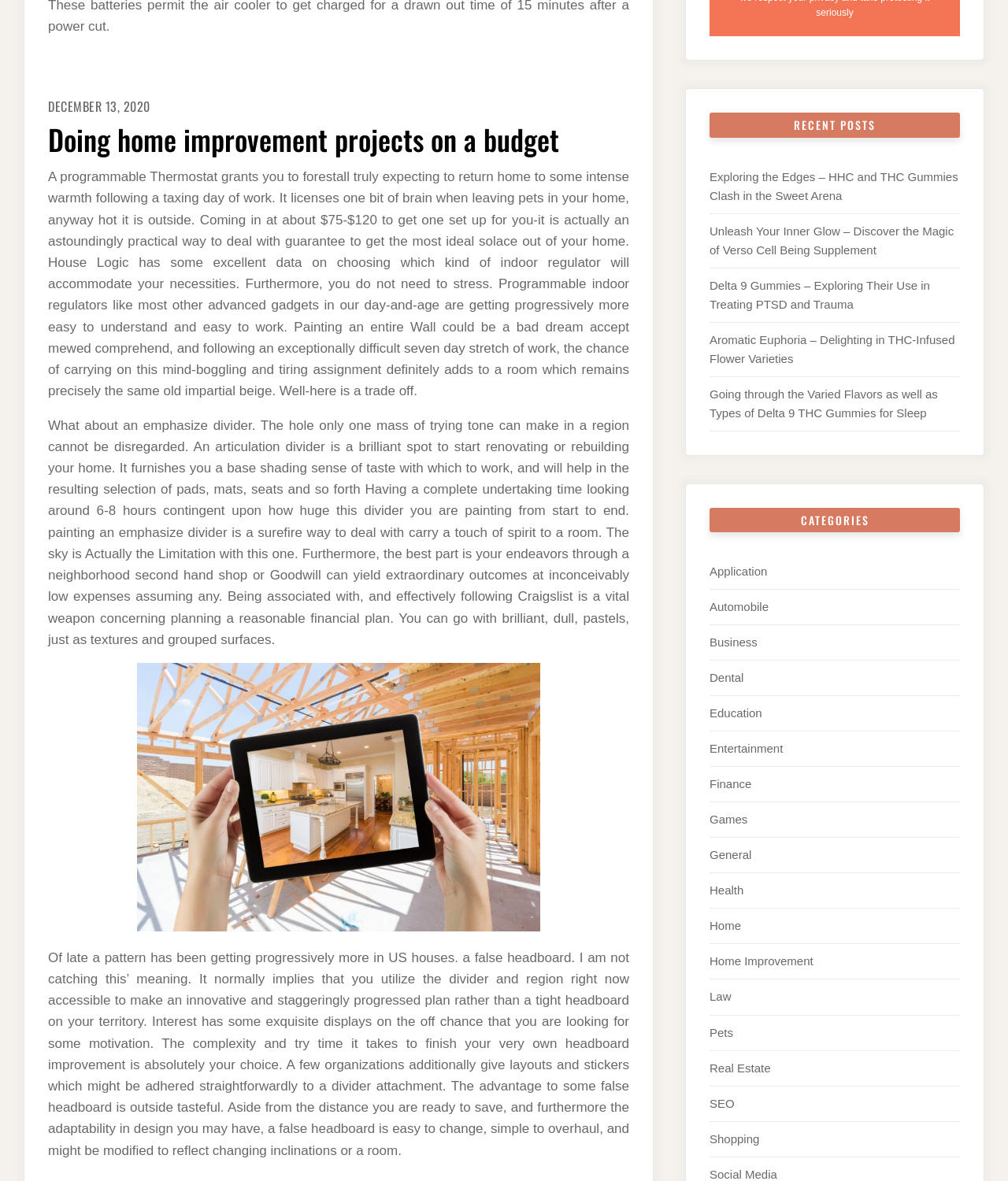Specify the bounding box coordinates of the region I need to click to perform the following instruction: "Check out the 'RECENT POSTS' section". The coordinates must be four float numbers in the range of 0 to 1, i.e., [left, top, right, bottom].

[0.704, 0.096, 0.952, 0.116]